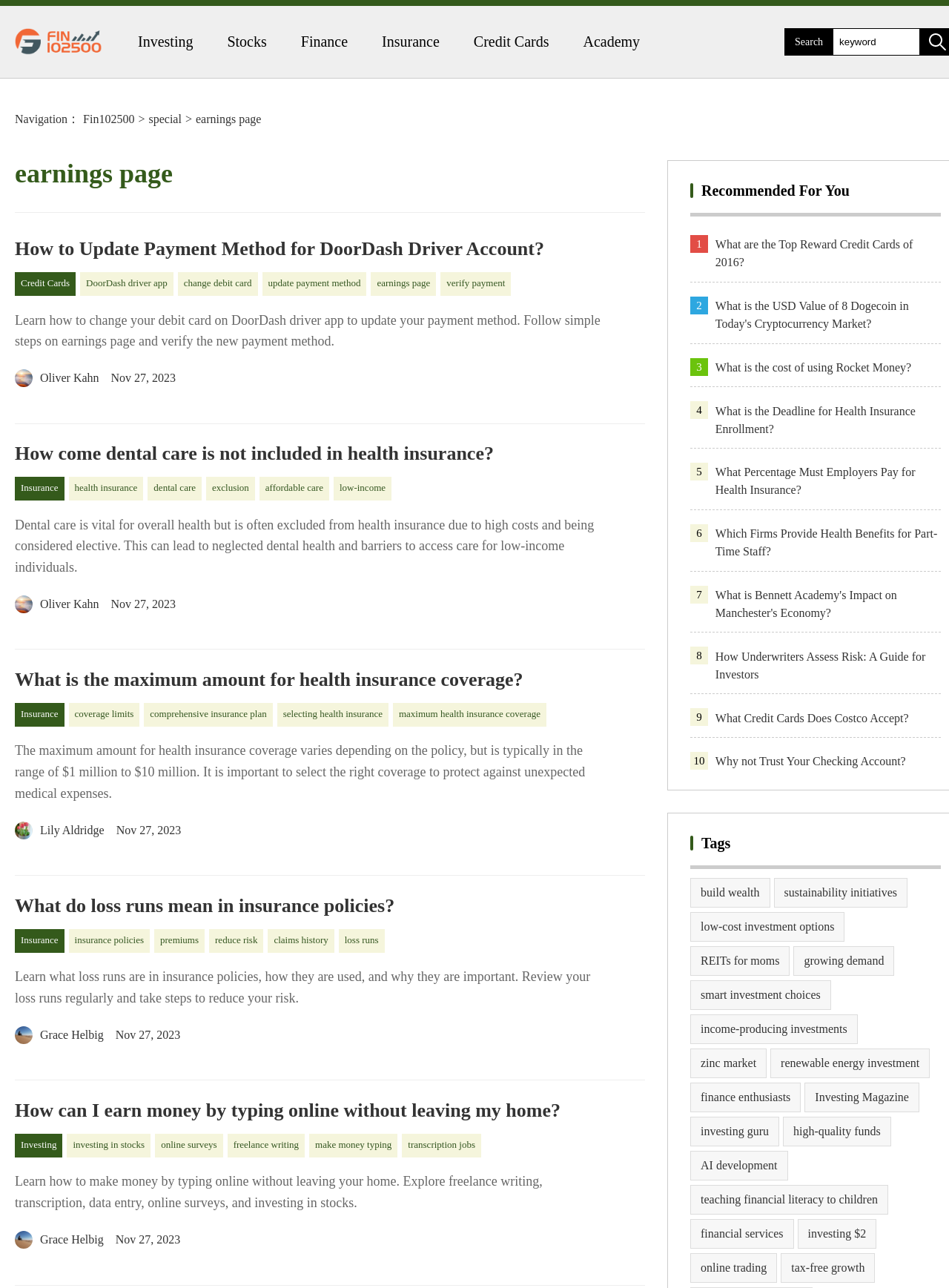Using the provided element description: "maximum health insurance coverage", identify the bounding box coordinates. The coordinates should be four floats between 0 and 1 in the order [left, top, right, bottom].

[0.414, 0.546, 0.576, 0.564]